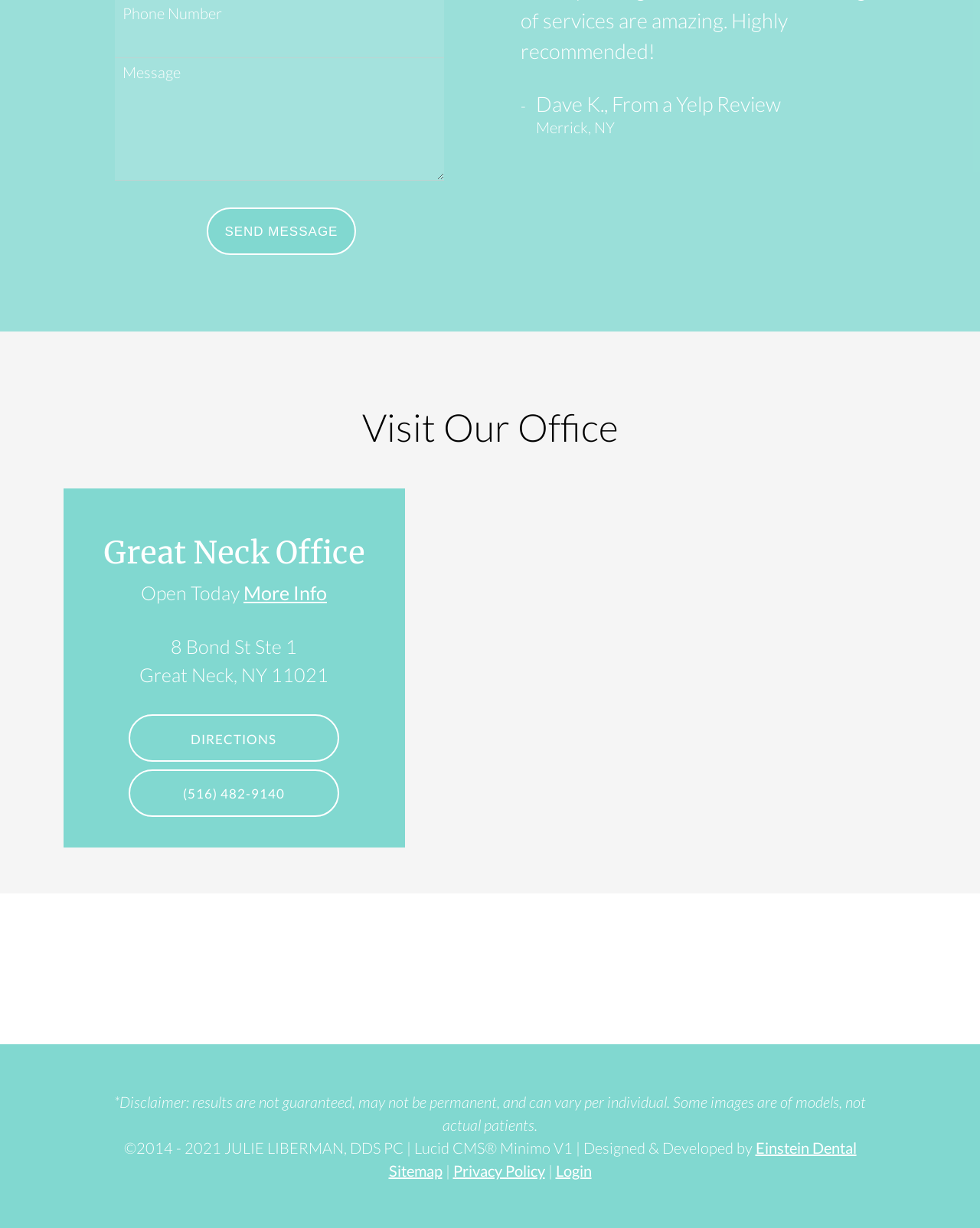Answer this question using a single word or a brief phrase:
What is the phone number of the office?

(516) 482-9140